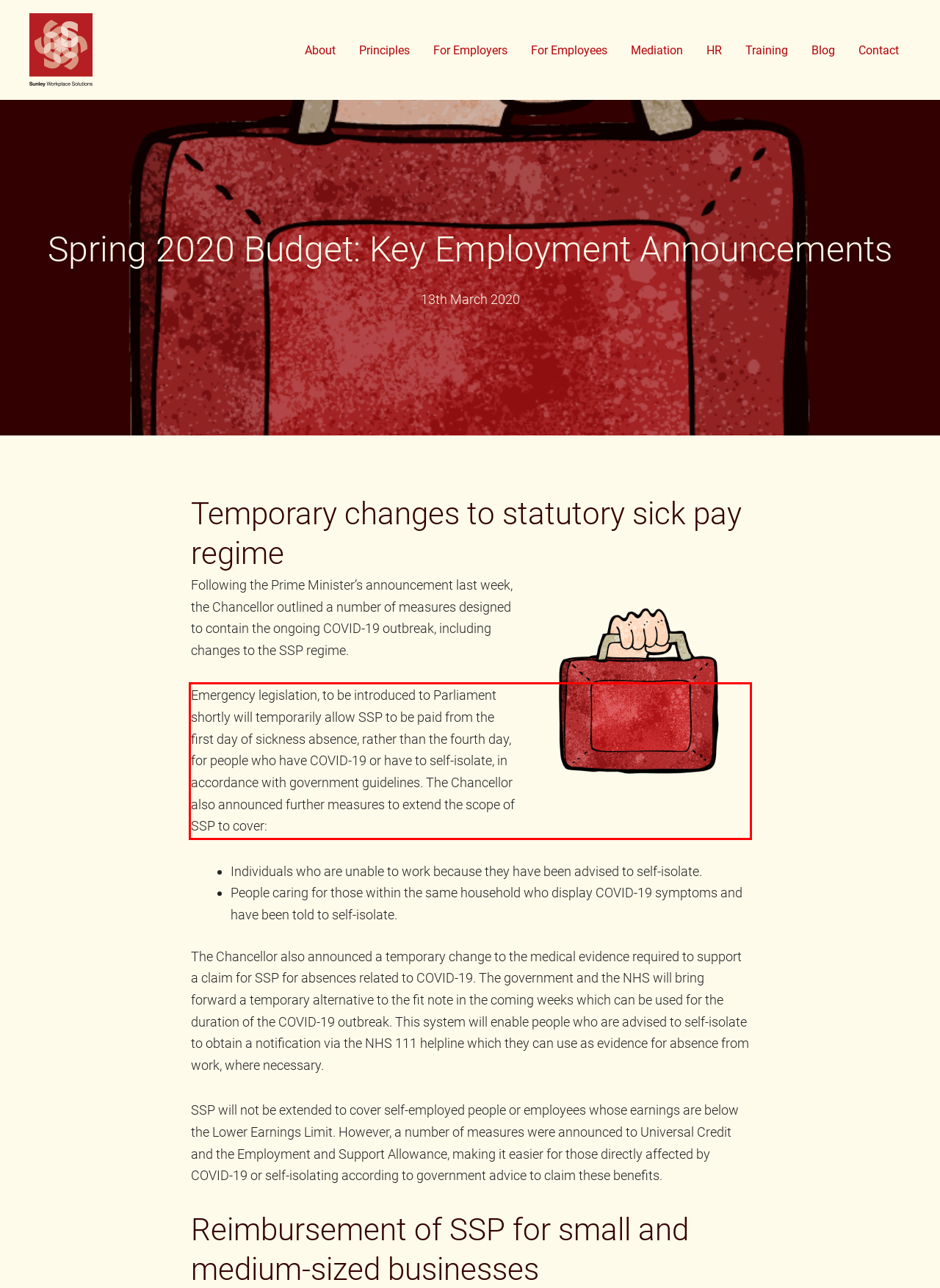From the screenshot of the webpage, locate the red bounding box and extract the text contained within that area.

Emergency legislation, to be introduced to Parliament shortly will temporarily allow SSP to be paid from the first day of sickness absence, rather than the fourth day, for people who have COVID-19 or have to self-isolate, in accordance with government guidelines. The Chancellor also announced further measures to extend the scope of SSP to cover: